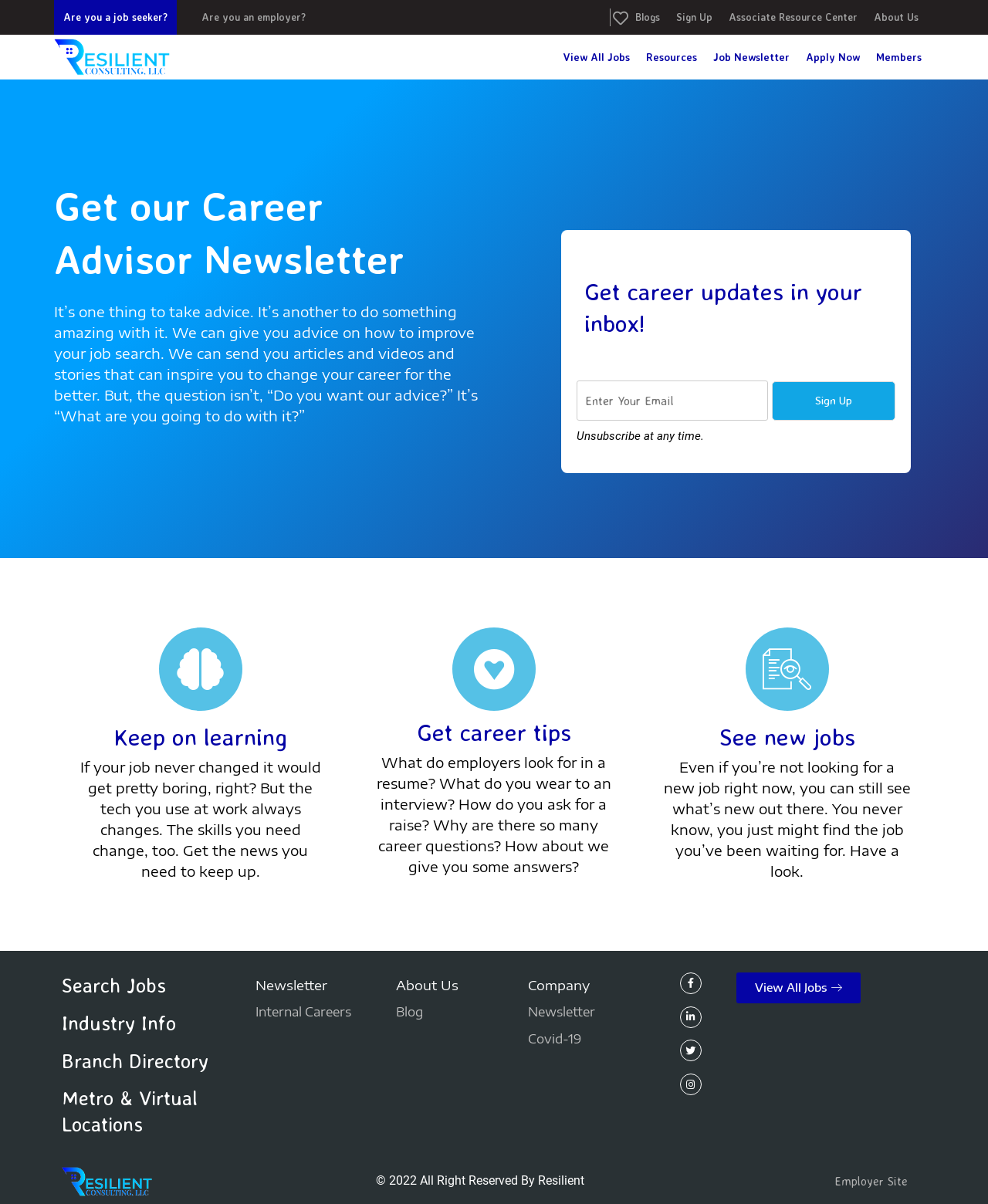Specify the bounding box coordinates of the element's region that should be clicked to achieve the following instruction: "Learn more about the company". The bounding box coordinates consist of four float numbers between 0 and 1, in the format [left, top, right, bottom].

[0.401, 0.811, 0.519, 0.825]